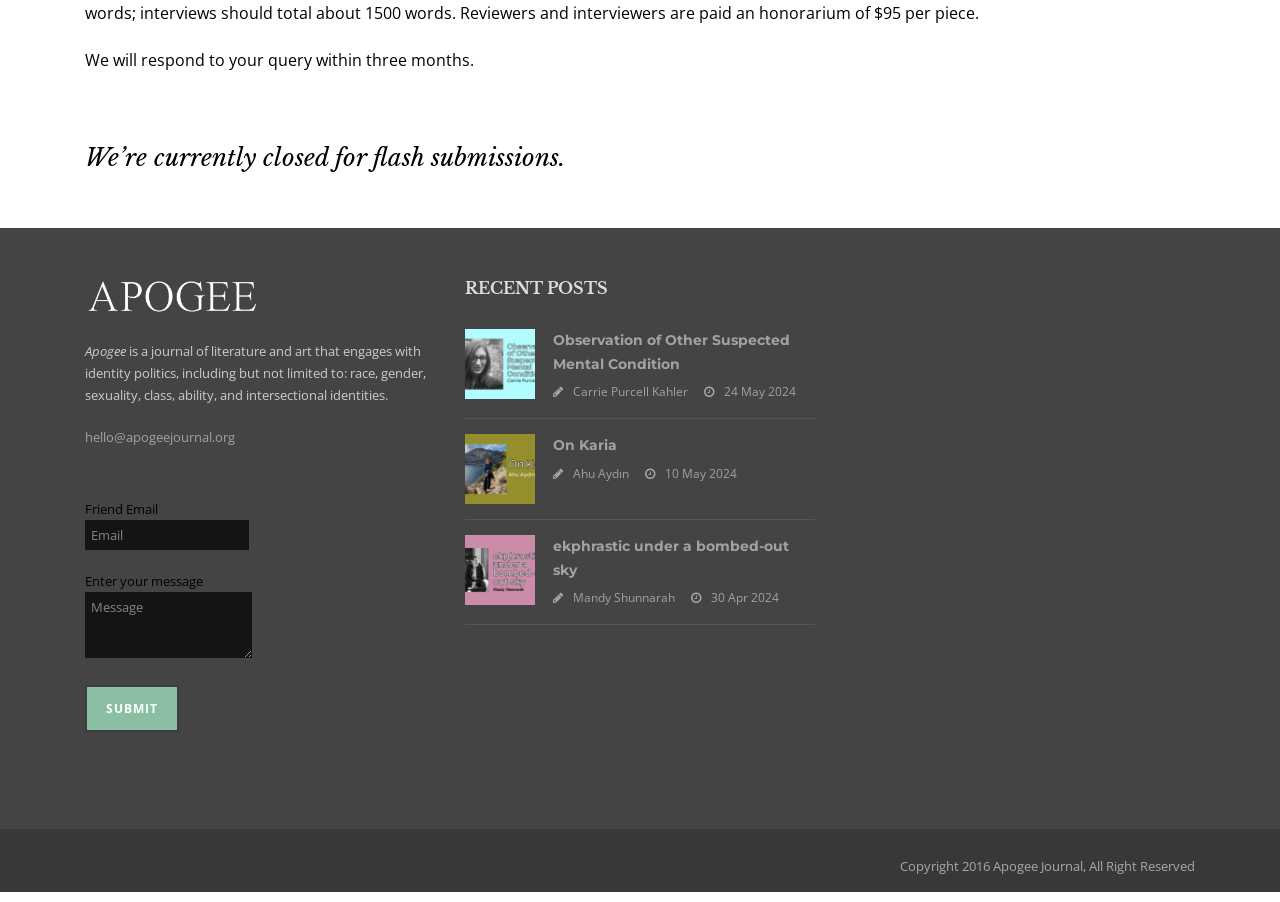Locate the UI element described as follows: "hello@apogeejournal.org". Return the bounding box coordinates as four float numbers between 0 and 1 in the order [left, top, right, bottom].

[0.066, 0.475, 0.184, 0.495]